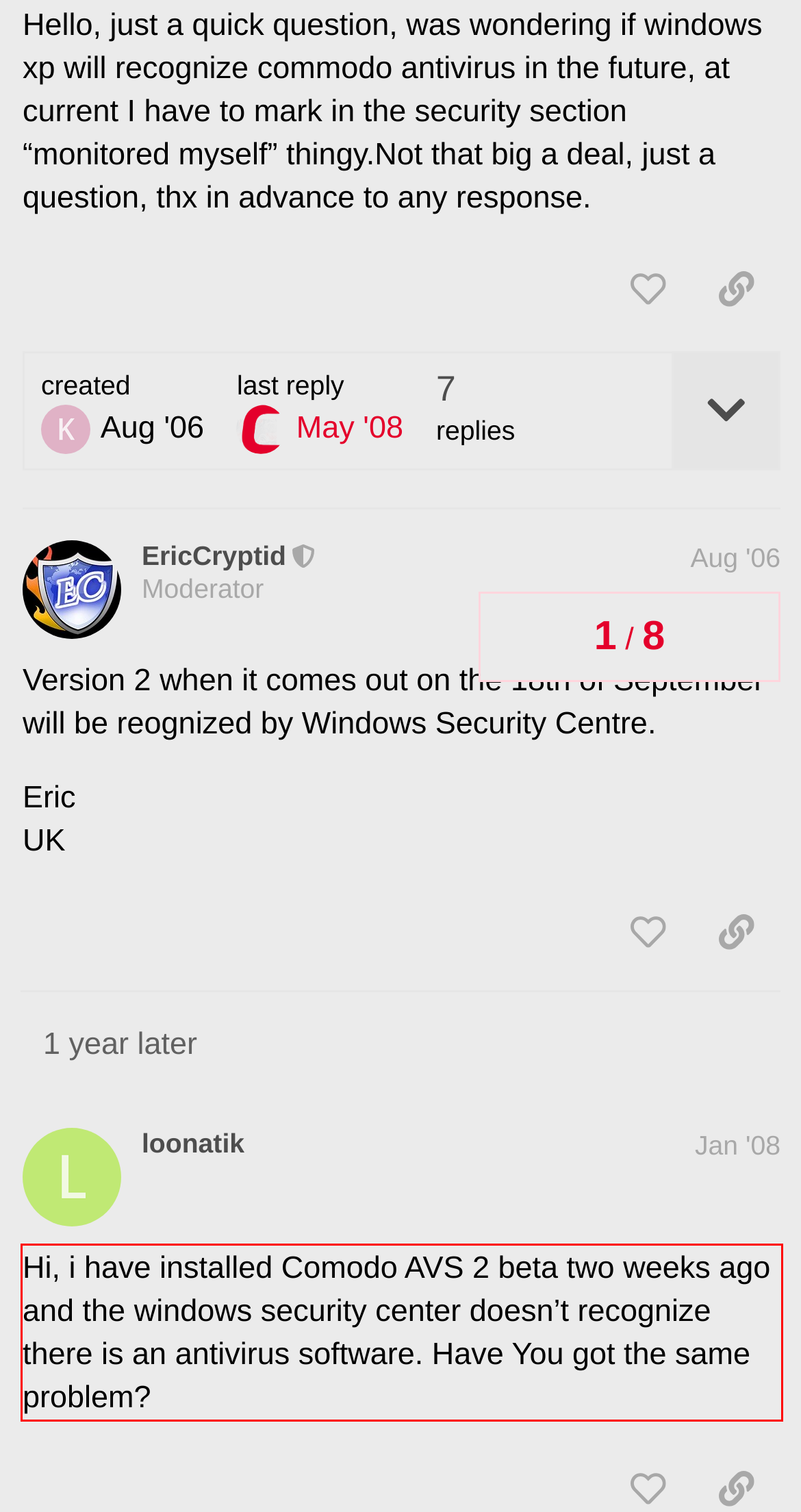Examine the webpage screenshot, find the red bounding box, and extract the text content within this marked area.

Hi, i have installed Comodo AVS 2 beta two weeks ago and the windows security center doesn’t recognize there is an antivirus software. Have You got the same problem?